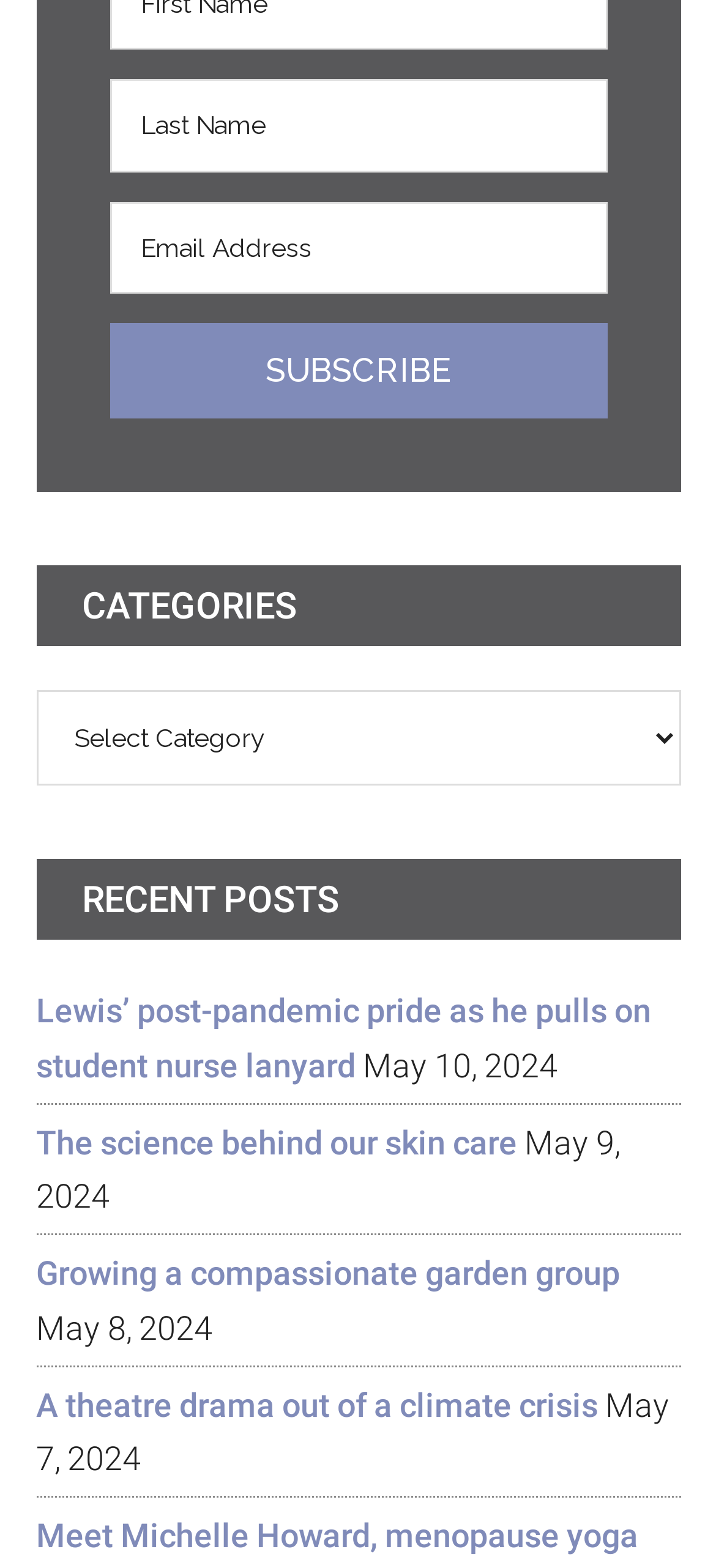From the details in the image, provide a thorough response to the question: What is the category selection element?

The category selection element is a combobox located below the 'CATEGORIES' heading. It has a dropdown menu that allows users to select a category.